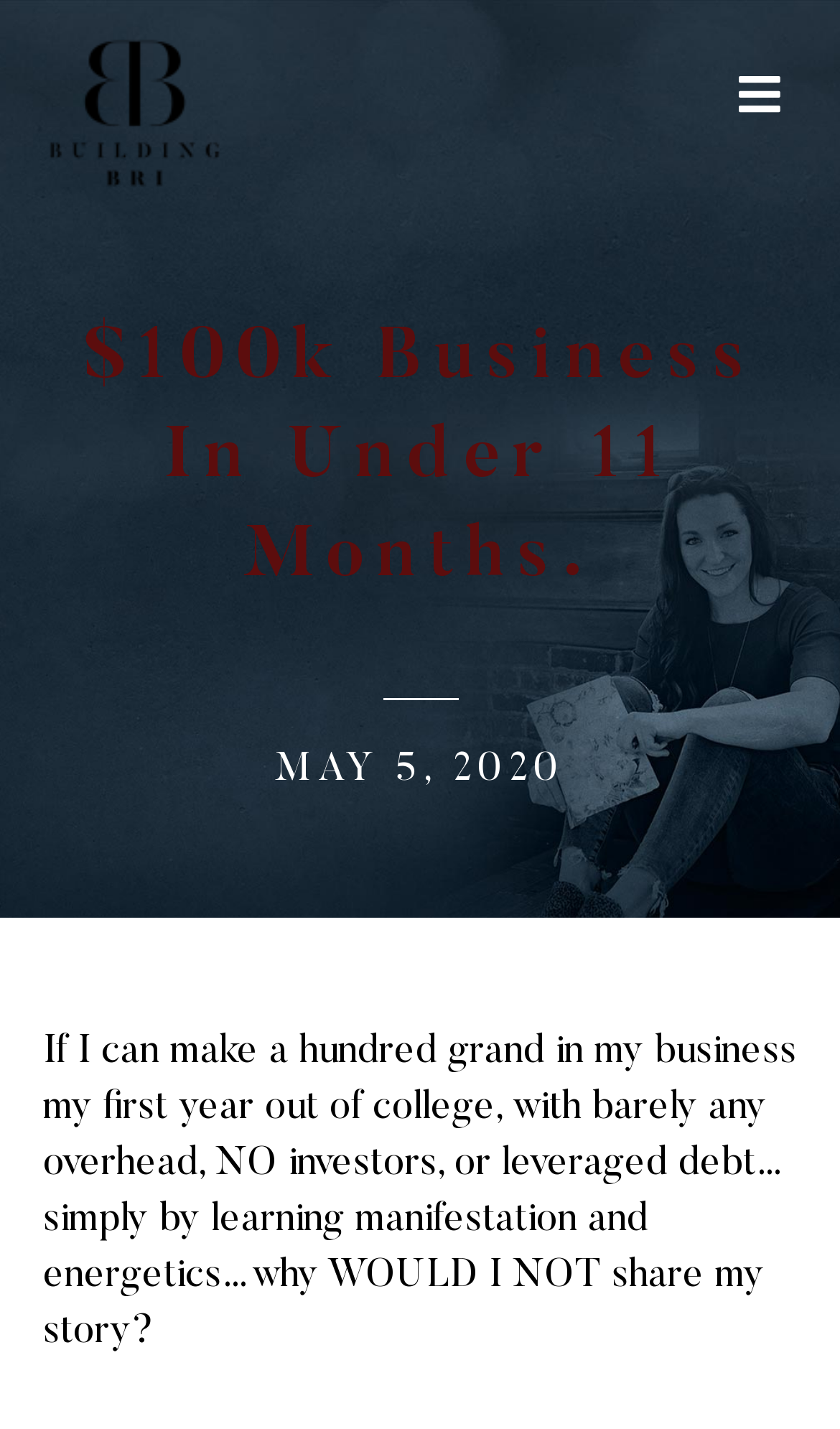What is the topic of the second latest post?
Based on the visual details in the image, please answer the question thoroughly.

I looked at the second heading with a link under the 'Latest Posts' heading and found the topic, which is 'Money, like sex, is thought to be taboo to talk about'.